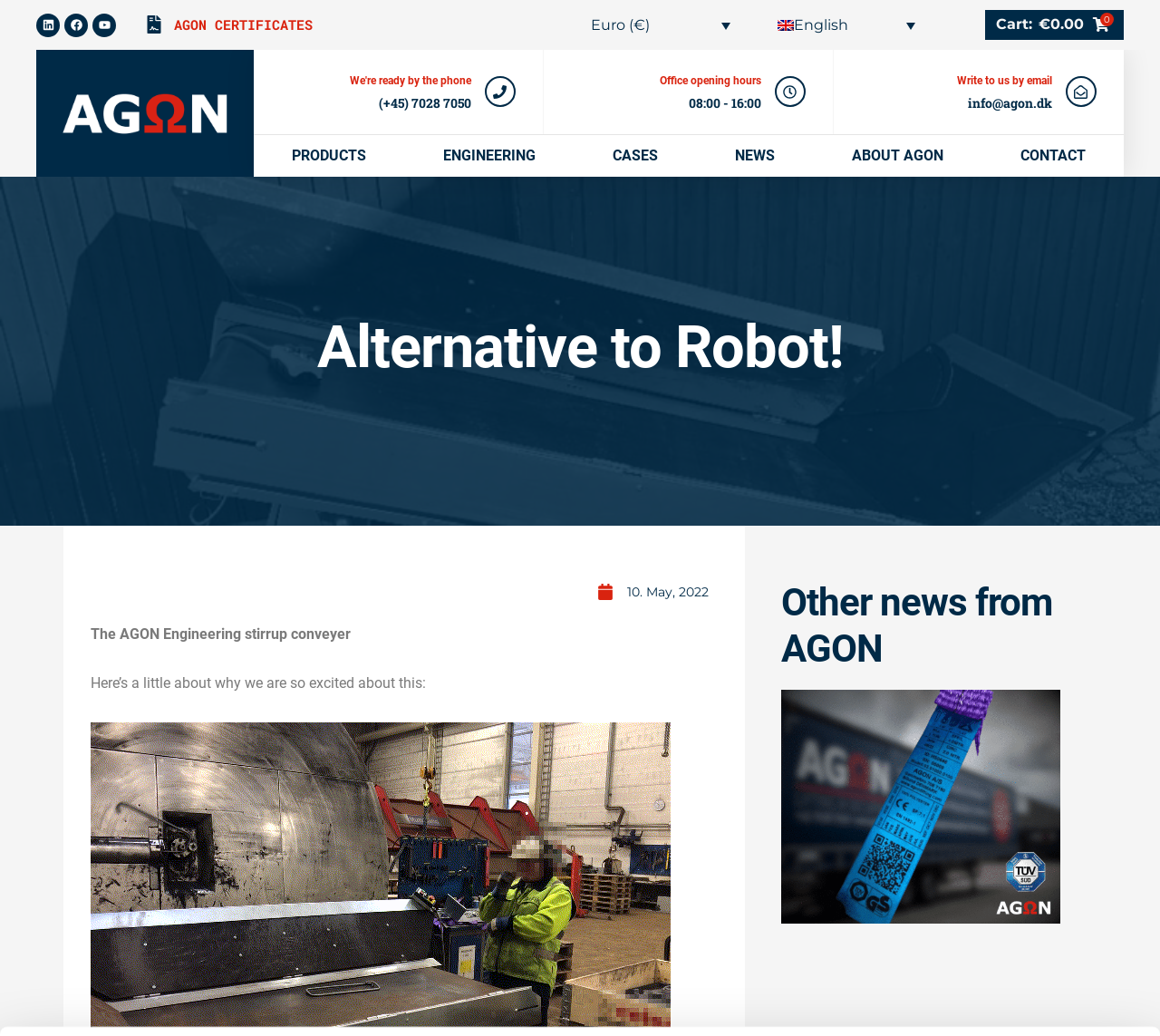Given the description of the UI element: "10. May, 2022", predict the bounding box coordinates in the form of [left, top, right, bottom], with each value being a float between 0 and 1.

[0.515, 0.56, 0.611, 0.583]